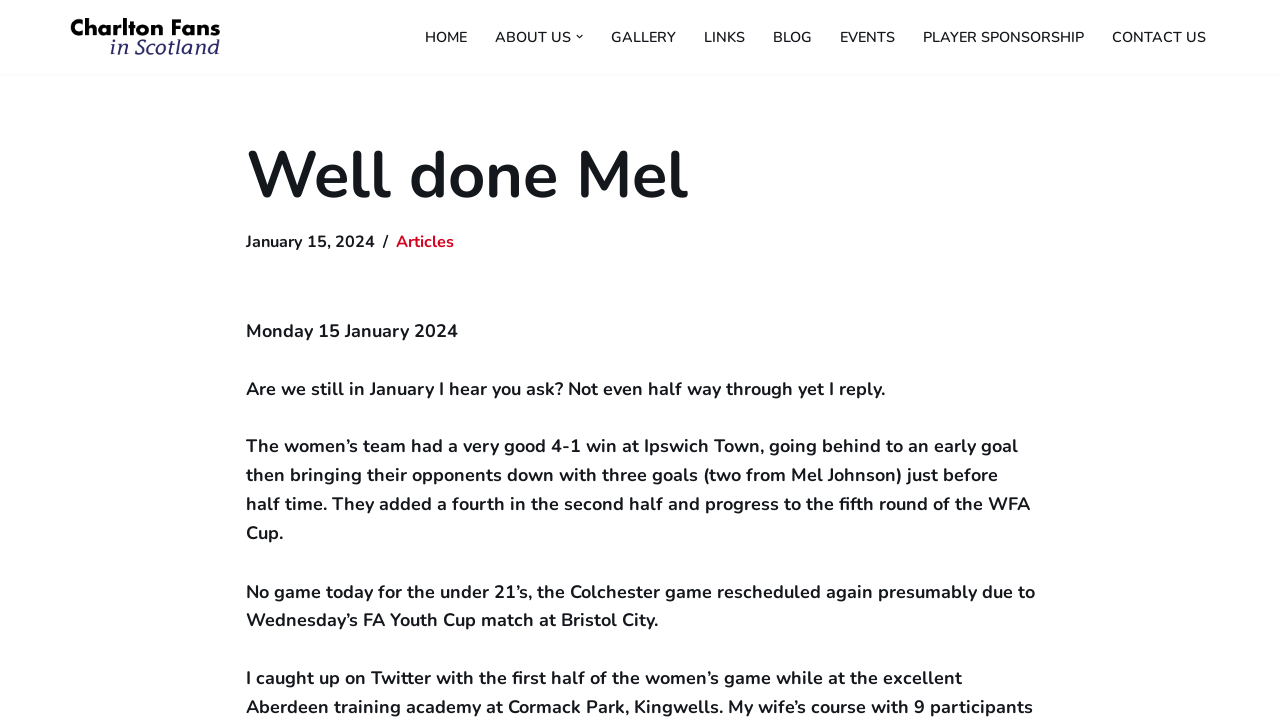Illustrate the webpage's structure and main components comprehensively.

The webpage is about Charlton Fans in Scotland, with a focus on a recent event. At the top, there is a link to "Skip to content" followed by a link to the website's title, "Charlton Fans in Scotland Supporting the Addicks north of the border". 

To the right of the title, there is a primary navigation menu with 7 links: "HOME", "ABOUT US", "GALLERY", "LINKS", "BLOG", "EVENTS", and "PLAYER SPONSORSHIP", followed by "CONTACT US". The navigation menu is accompanied by a dropdown button with an image.

Below the navigation menu, there is a heading "Well done Mel" with a time stamp "January 15, 2024" next to it. Underneath, there is a link to "Articles" and a static text "Monday 15 January 2024". 

The main content of the webpage consists of three paragraphs of text. The first paragraph asks if it's still early in January and responds that it's not even halfway through the month. The second paragraph reports on the women's team's 4-1 win at Ipswich Town, mentioning that they scored three goals just before half time and added a fourth in the second half, progressing to the fifth round of the WFA Cup. The third paragraph mentions that there is no game today for the under 21's, citing a rescheduled game against Colchester due to a FA Youth Cup match at Bristol City.